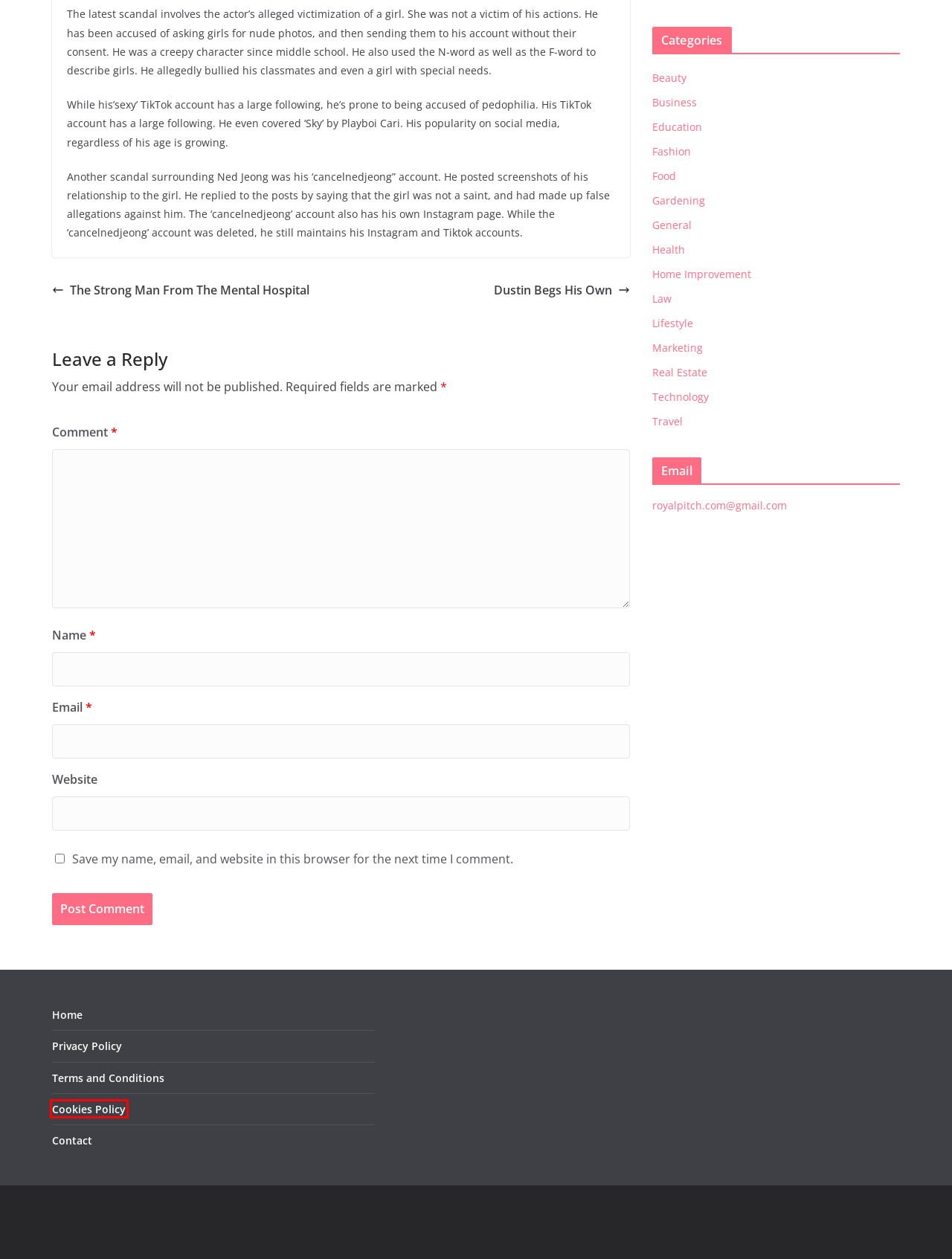Given a screenshot of a webpage with a red bounding box highlighting a UI element, choose the description that best corresponds to the new webpage after clicking the element within the red bounding box. Here are your options:
A. Cookies Policy - Radgor
B. The Strong Man From The Mental Hospital - Radgor
C. Education - Radgor
D. Marketing - Radgor
E. Home Improvement - Radgor
F. Terms And Conditions - Radgor
G. Gardening - Radgor
H. Dustin Begs His Own - Radgor

A